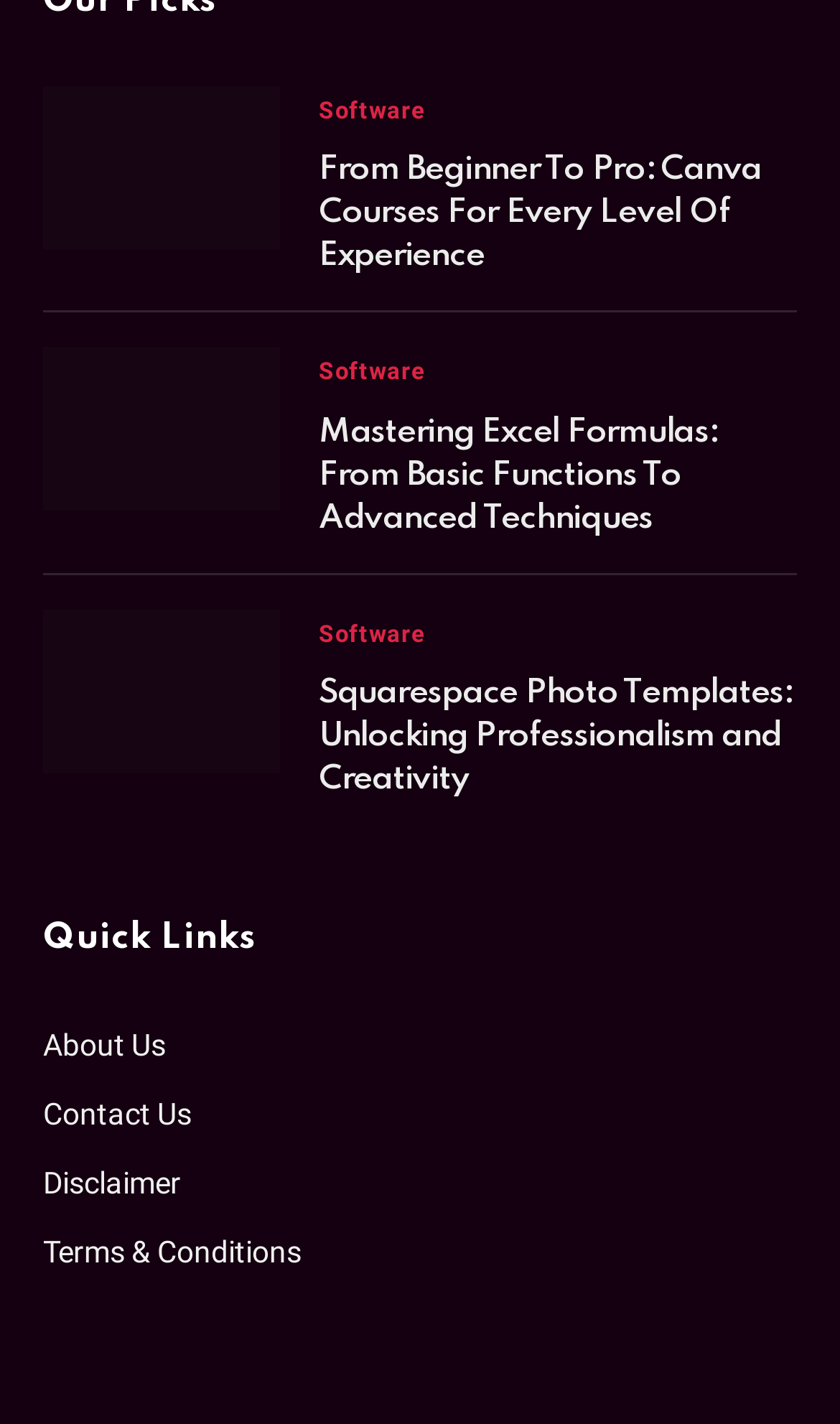Specify the bounding box coordinates of the element's area that should be clicked to execute the given instruction: "explore photography template". The coordinates should be four float numbers between 0 and 1, i.e., [left, top, right, bottom].

[0.051, 0.428, 0.333, 0.543]